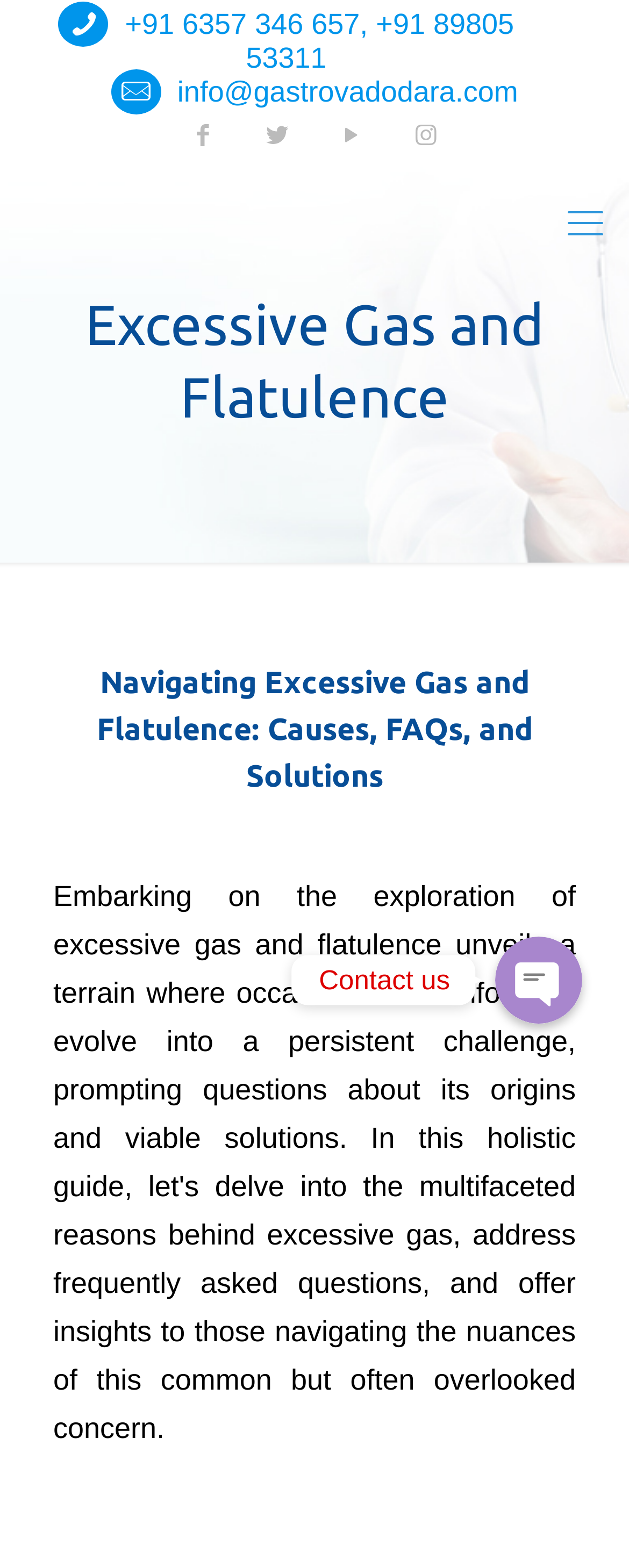Please locate the bounding box coordinates of the element that should be clicked to achieve the given instruction: "View phone number".

[0.787, 0.47, 0.926, 0.525]